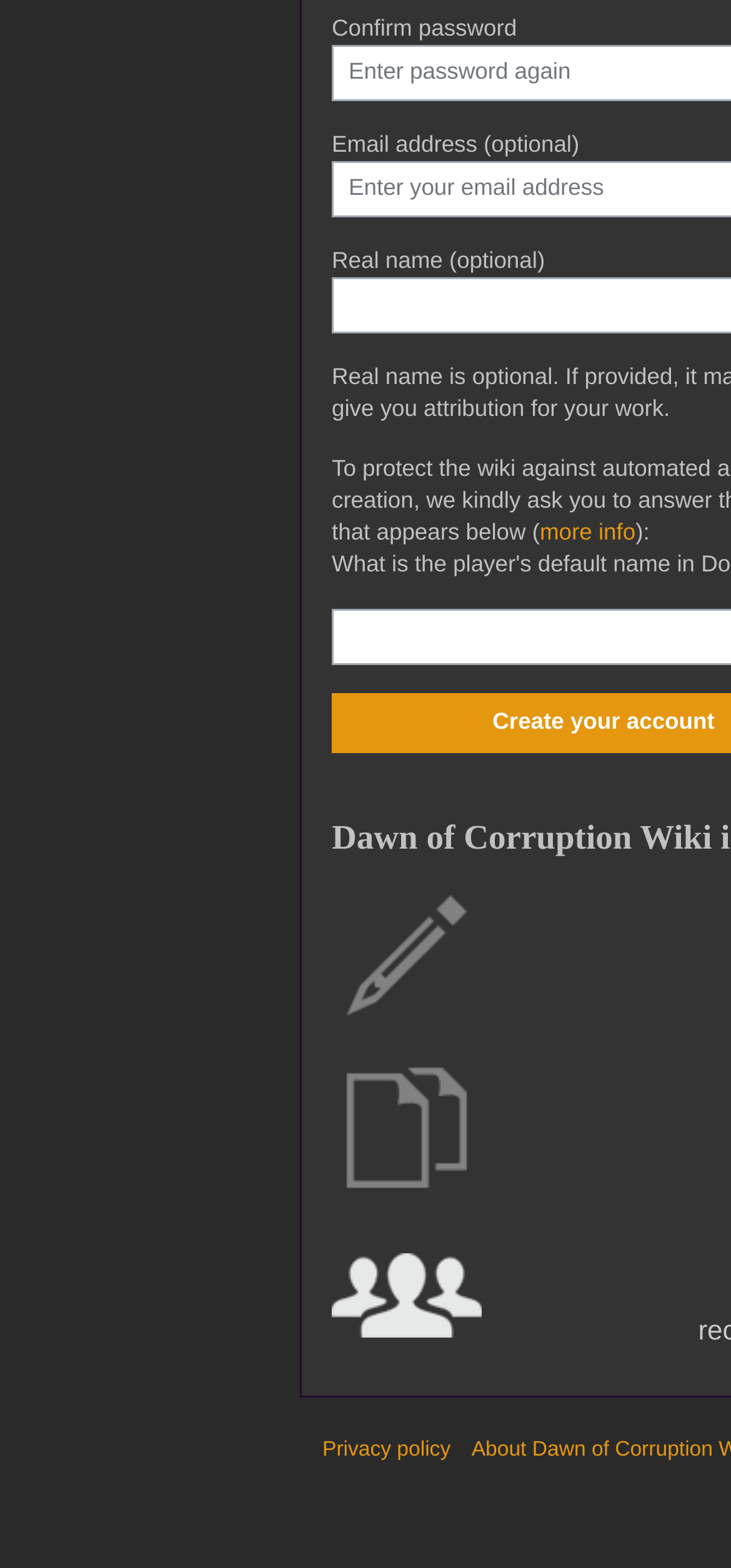Identify the bounding box for the UI element described as: "Privacy policy". The coordinates should be four float numbers between 0 and 1, i.e., [left, top, right, bottom].

[0.441, 0.918, 0.616, 0.932]